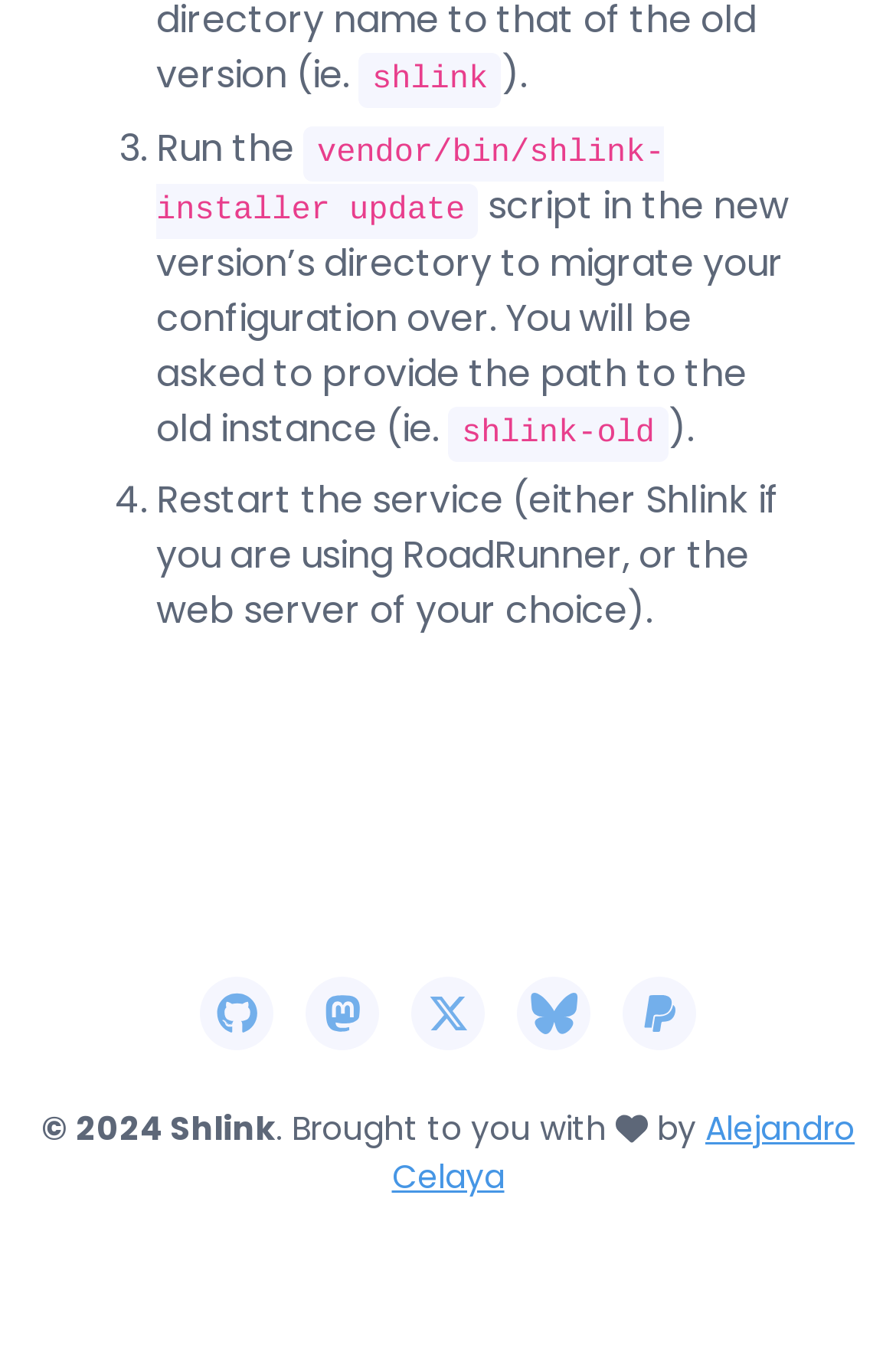Please analyze the image and provide a thorough answer to the question:
What is the version update process?

The version update process involves running the 'shlink-installer update' script in the new version's directory to migrate the configuration over. This is mentioned in the instructions provided on the webpage.